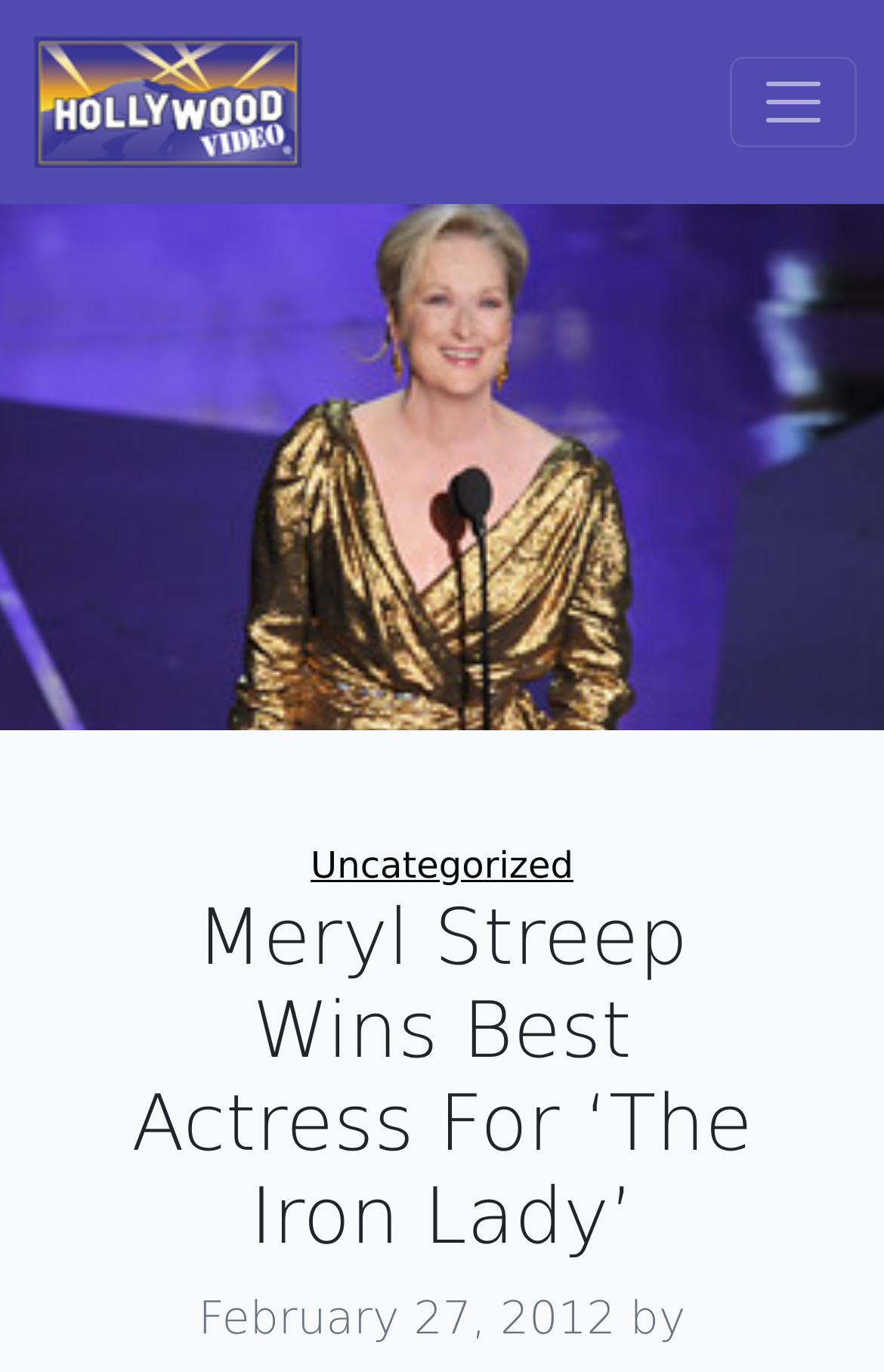Find the bounding box coordinates for the HTML element specified by: "alt="Hollywood Video Logo"".

[0.031, 0.013, 0.351, 0.136]